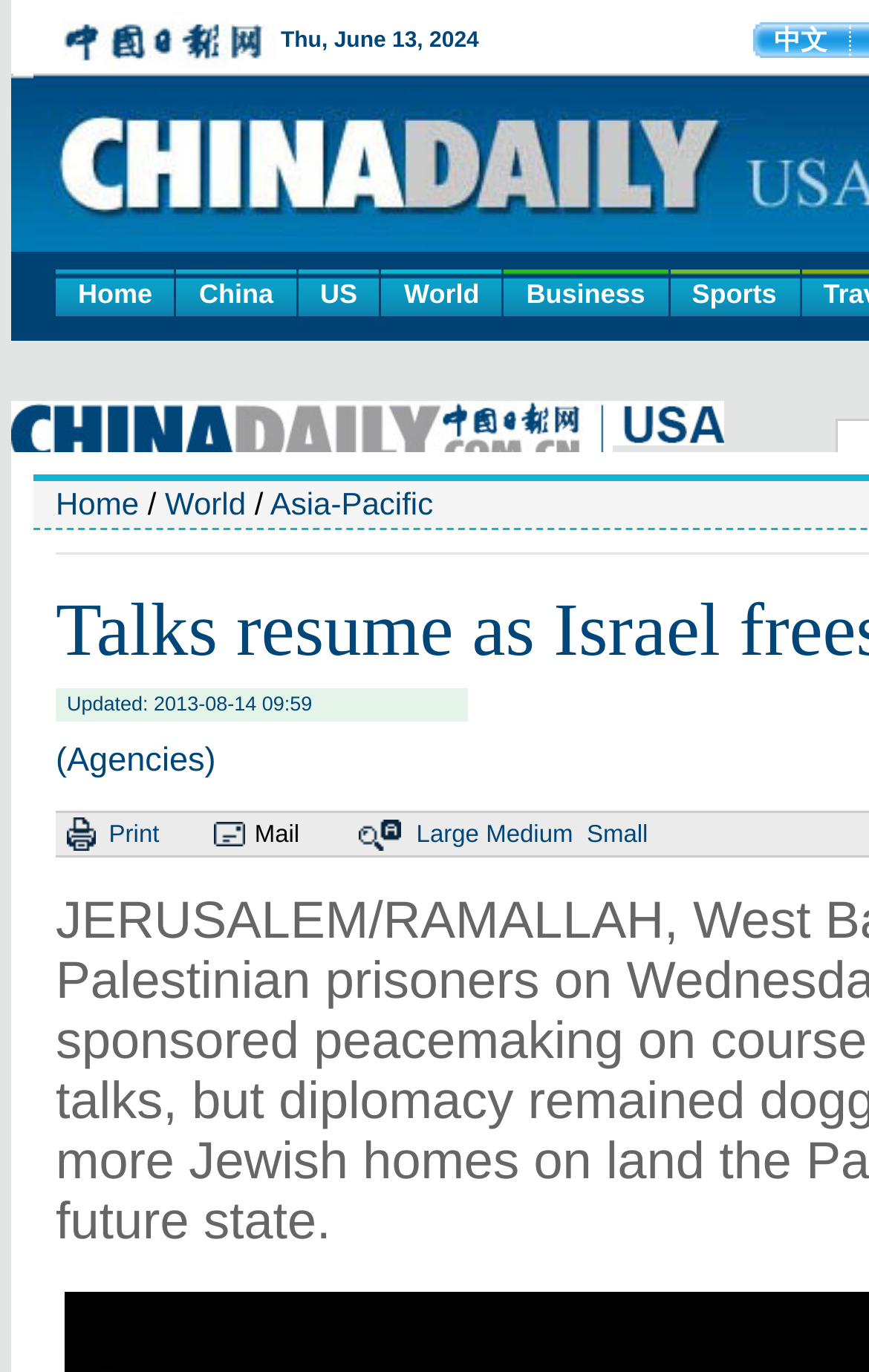What is the region being referred to in the sub-navigation?
Utilize the information in the image to give a detailed answer to the question.

I determined the region being referred to in the sub-navigation by looking at the links below the 'World' navigation link, where 'Asia-Pacific' is listed as a sub-region.